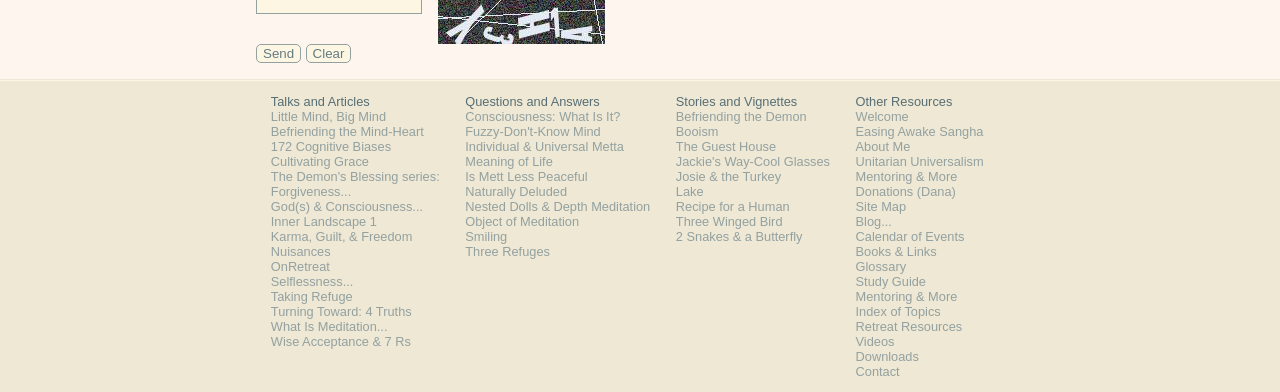Are there any buttons on this webpage?
Provide a one-word or short-phrase answer based on the image.

Yes